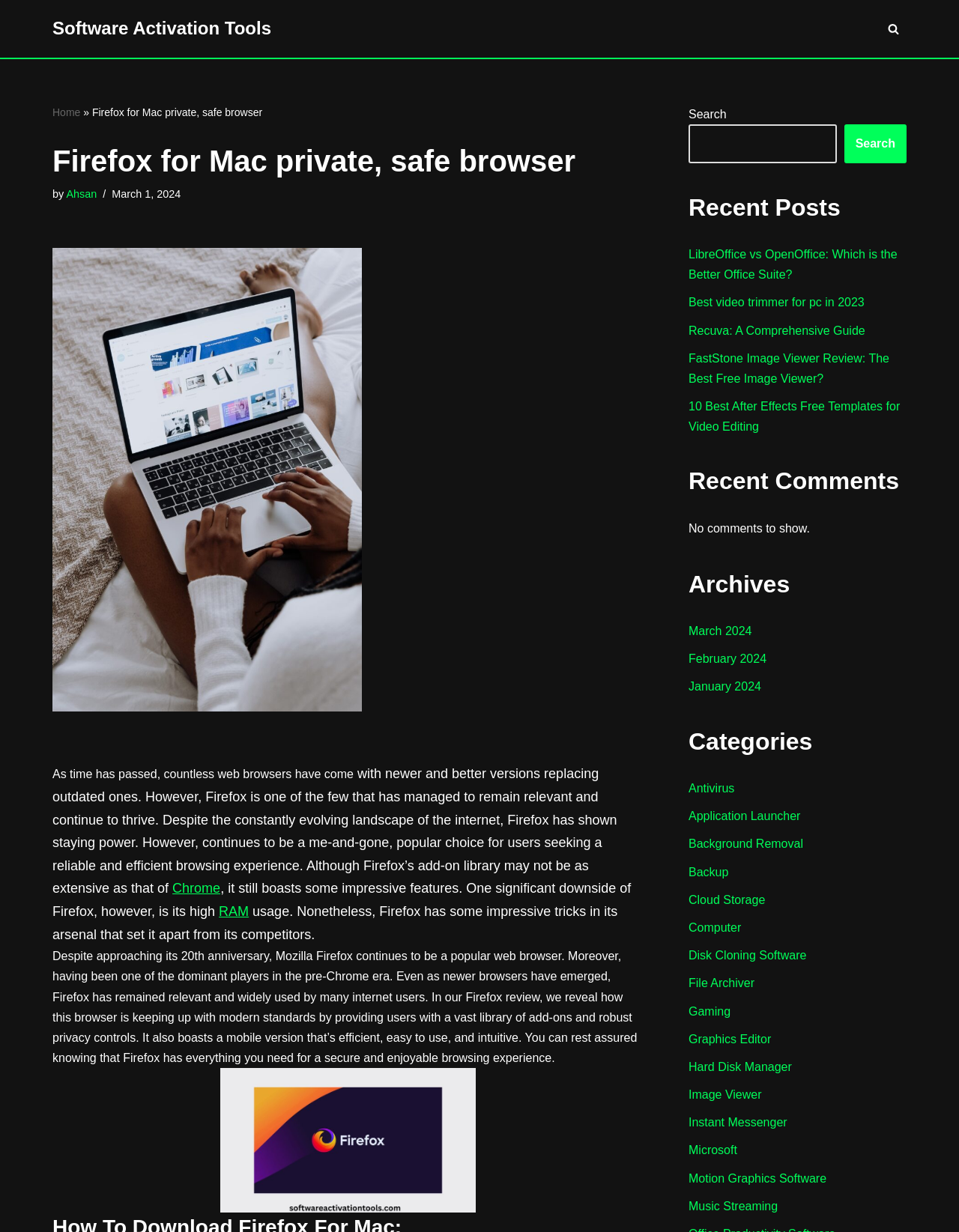How many comments are shown on the webpage?
Please respond to the question with a detailed and informative answer.

I found the answer by examining the text content of the StaticText element, which says 'No comments to show.' This element is located under the 'Recent Comments' heading, indicating that there are no comments shown on the webpage.